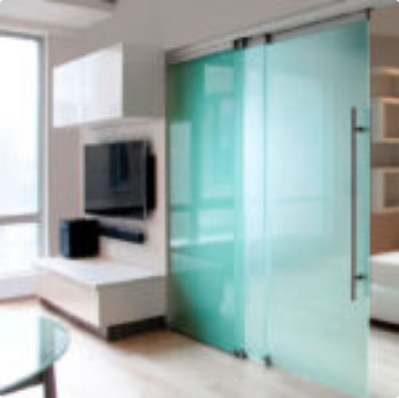Create a detailed narrative of what is happening in the image.

The image showcases a modern interior featuring a sleek glass closet door, specifically the Aries Glass Closet Door model CSD 76. The door, made of frosted glass, is mounted on a minimalist track system, providing a contemporary touch to the space. In the background, a stylish living area is visible, complete with a mounted television and a white media console. The room is brightly lit by natural light streaming through large windows, enhancing the airy and spacious feel of the environment. This design not only serves a functional purpose but also adds elegance to the overall decor, making it ideal for modern homes.